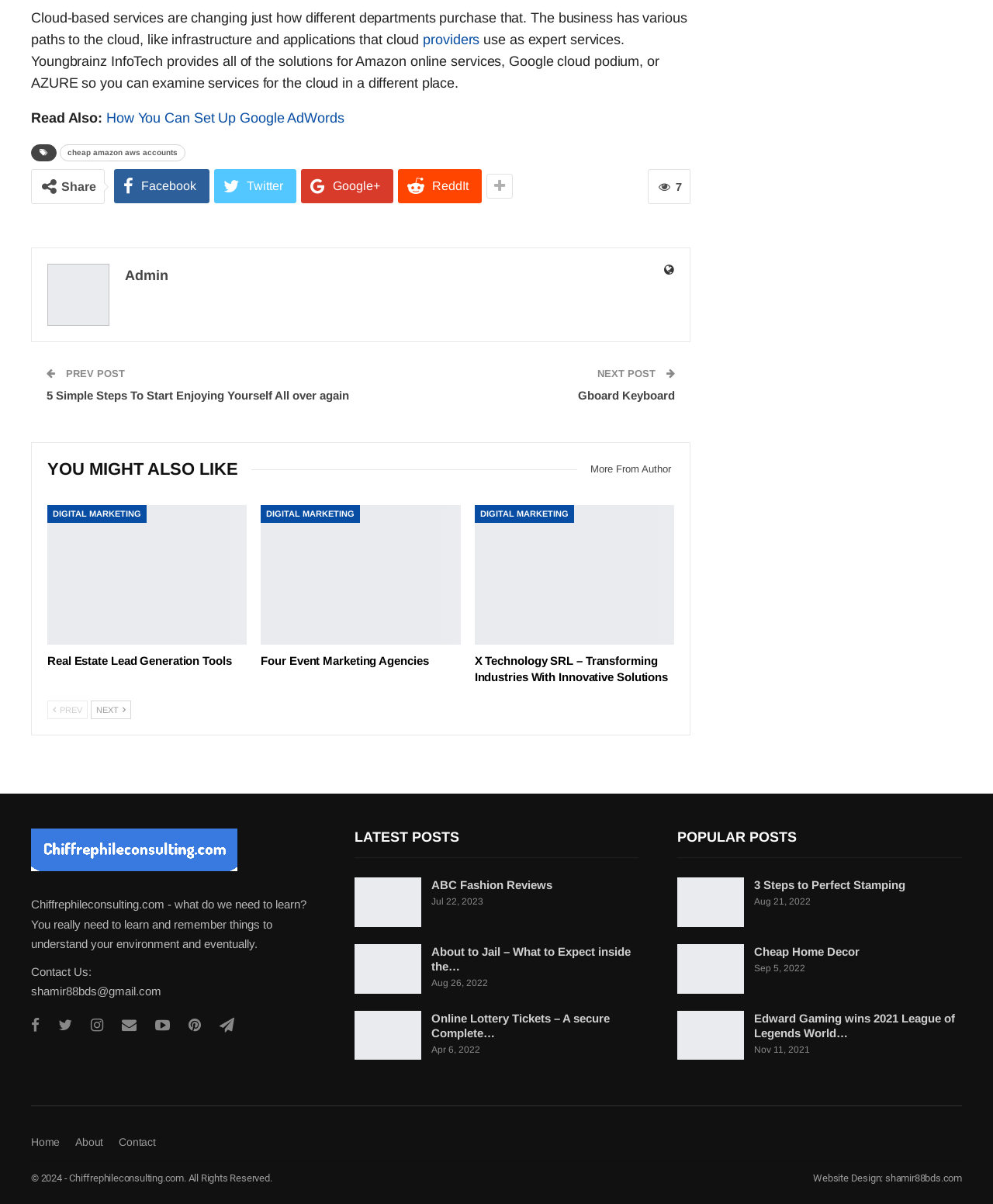Pinpoint the bounding box coordinates of the clickable element needed to complete the instruction: "Click on the 'Admin' link". The coordinates should be provided as four float numbers between 0 and 1: [left, top, right, bottom].

[0.126, 0.222, 0.17, 0.235]